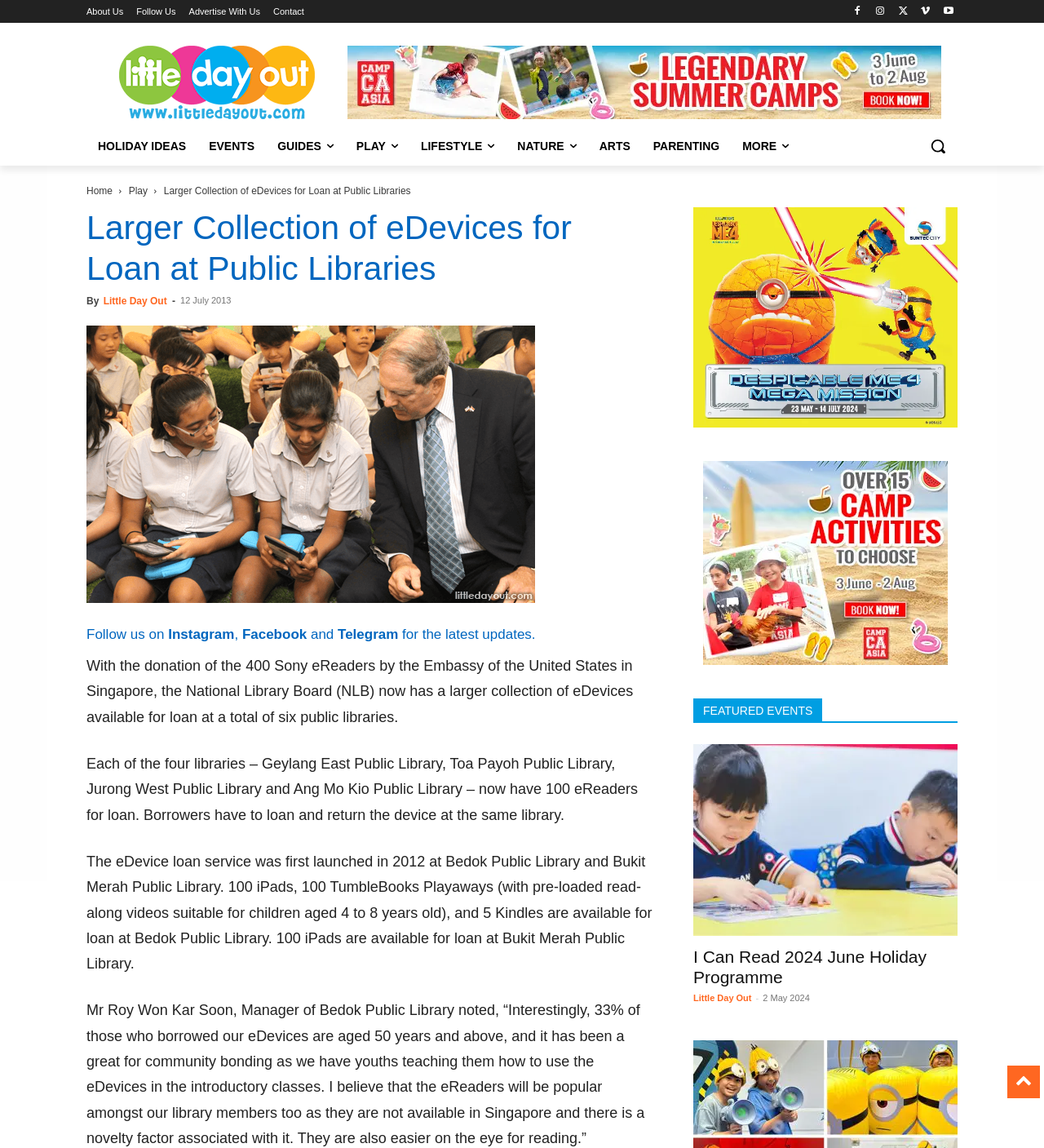Please provide the bounding box coordinates for the element that needs to be clicked to perform the following instruction: "Search for something". The coordinates should be given as four float numbers between 0 and 1, i.e., [left, top, right, bottom].

[0.88, 0.11, 0.917, 0.144]